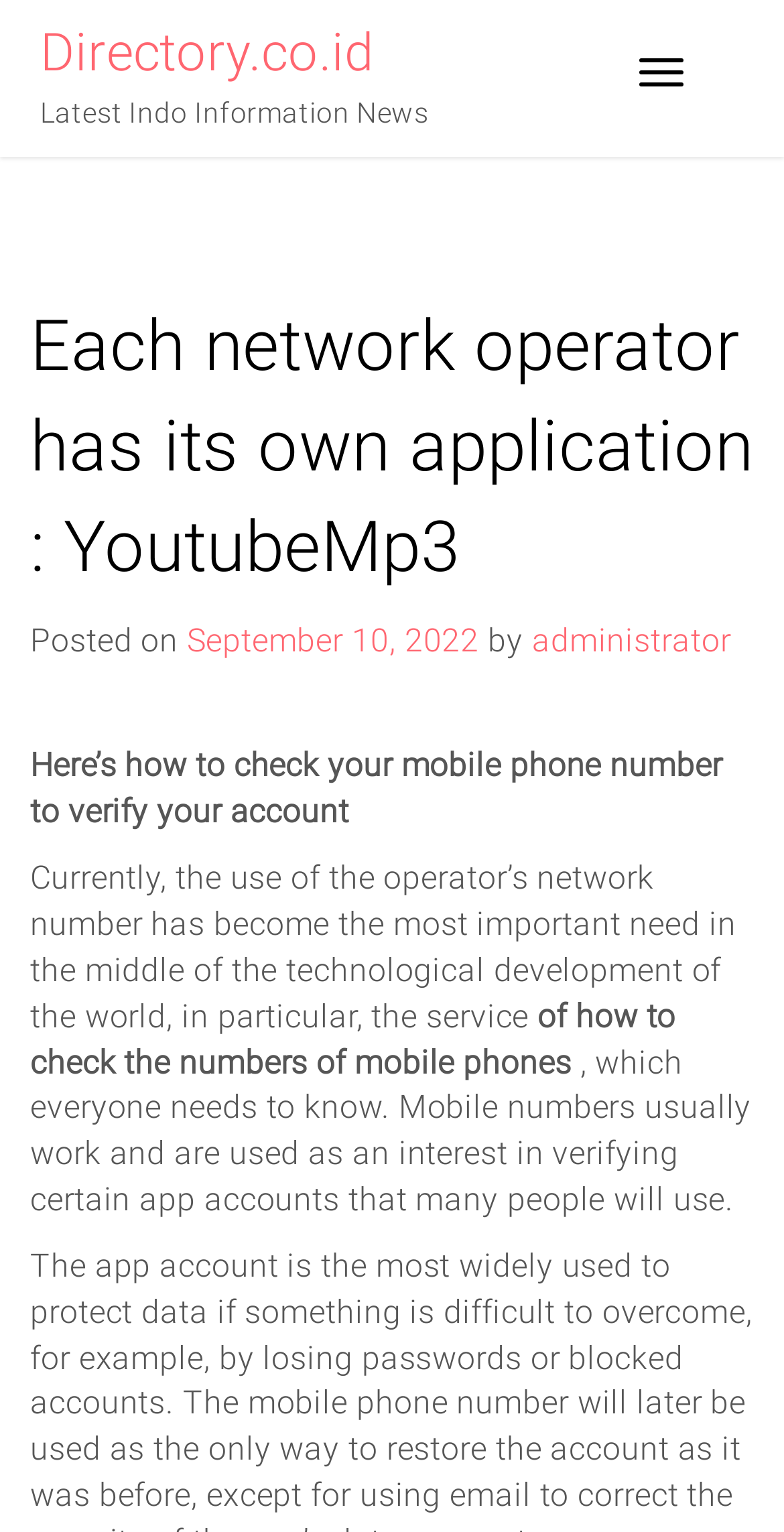Provide the bounding box coordinates of the UI element that matches the description: "September 10, 2022Februari 6, 2023".

[0.239, 0.405, 0.611, 0.43]